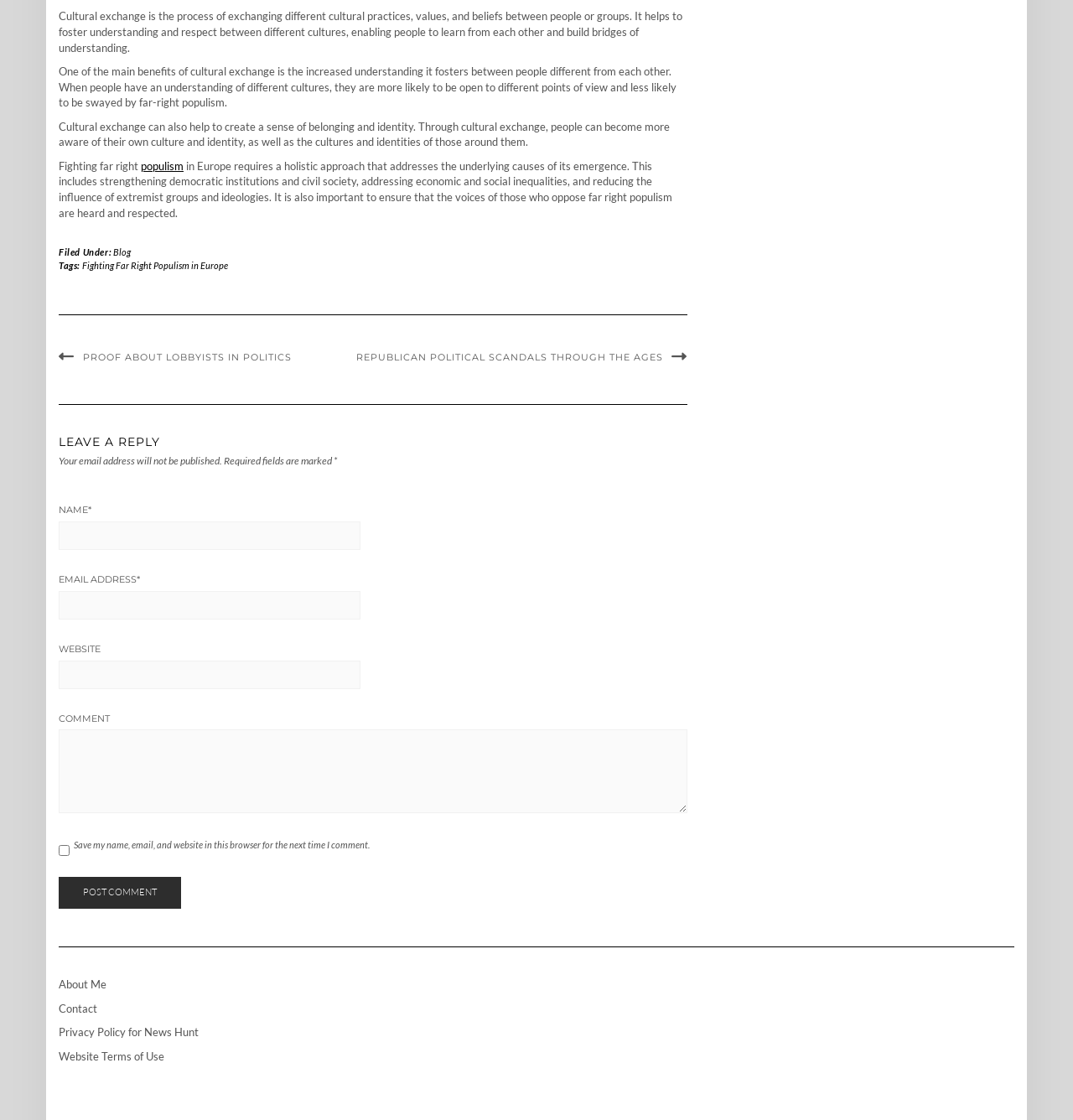What is the text of the link at [0.105, 0.22, 0.122, 0.23]?
Please give a well-detailed answer to the question.

The link at [0.105, 0.22, 0.122, 0.23] has the text 'Blog', which suggests that it is a link to a blog or a section of the webpage related to blogging.